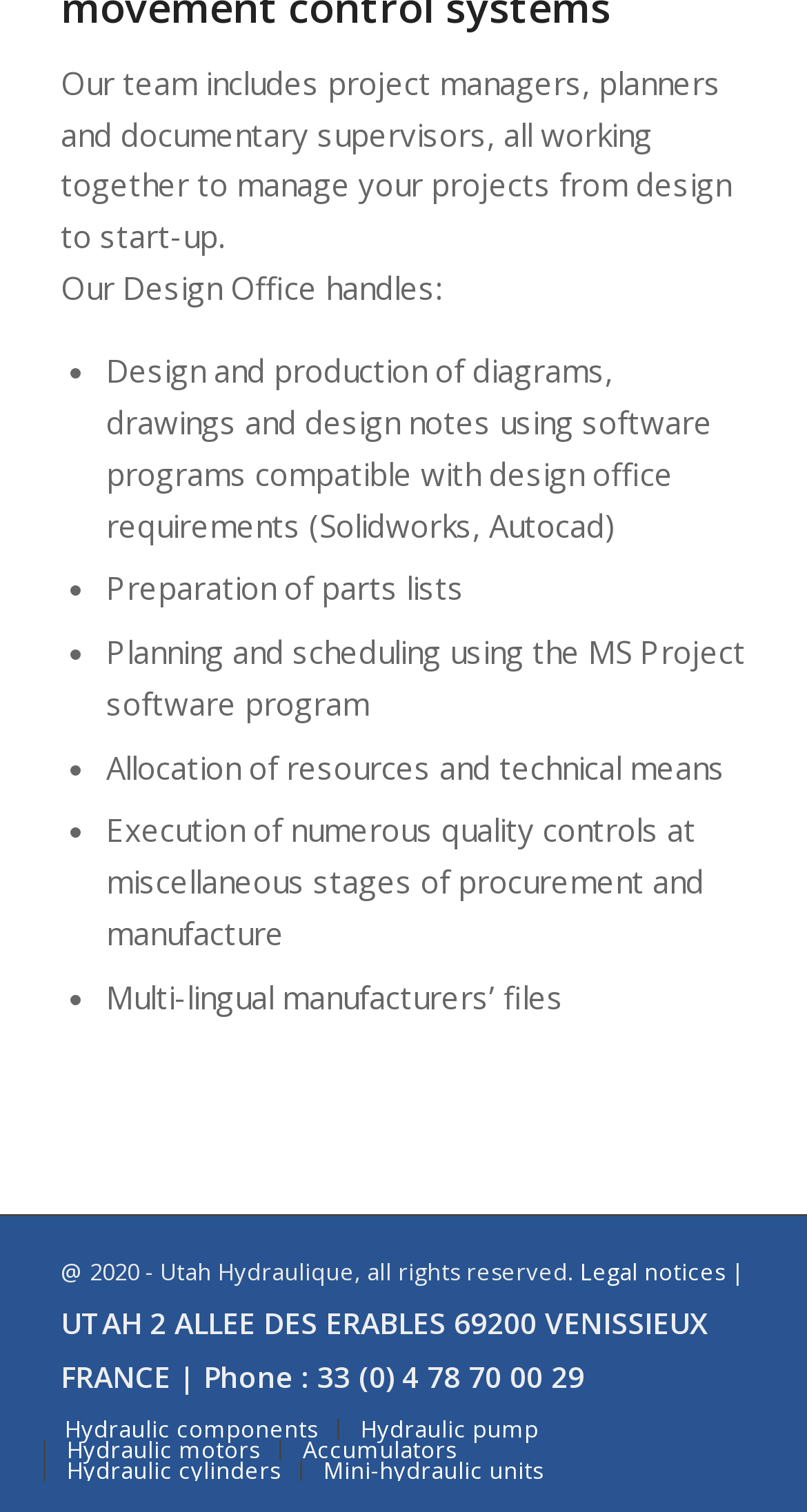Locate the bounding box of the UI element described in the following text: "Accumulators".

[0.375, 0.948, 0.565, 0.968]